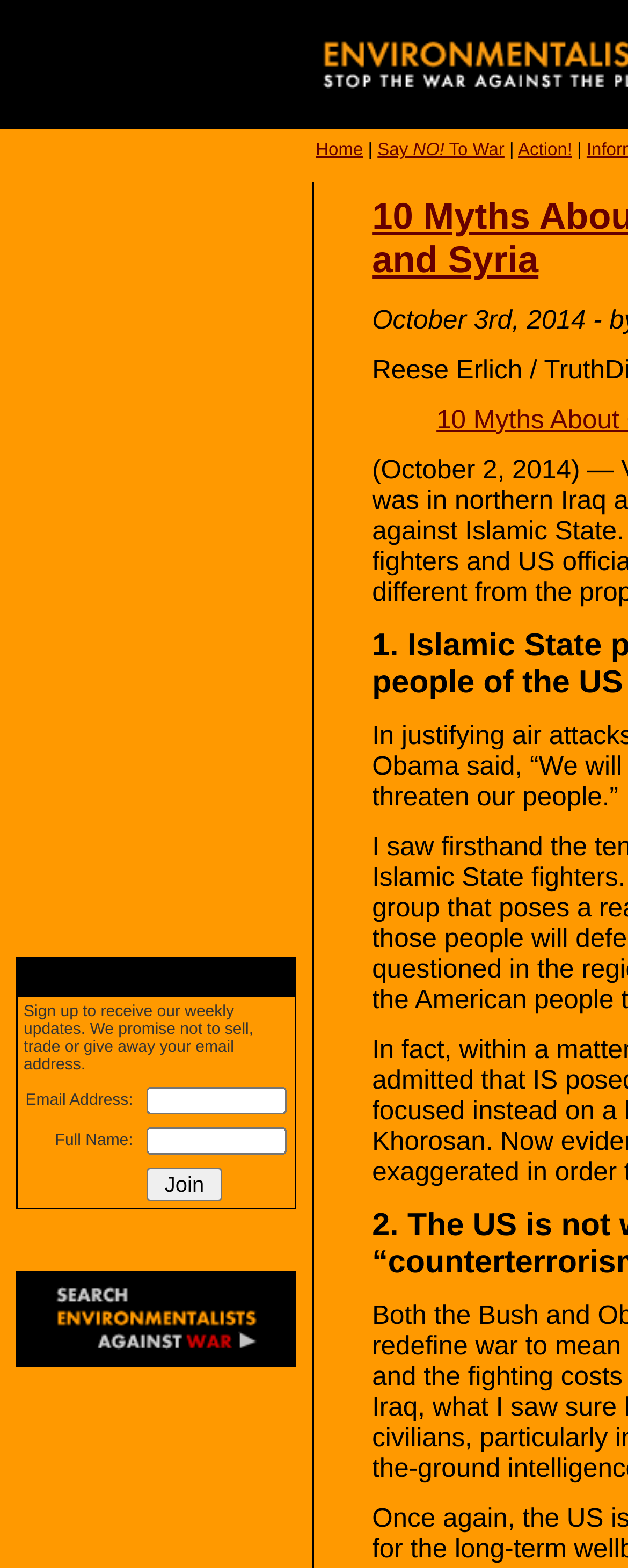Please find the bounding box for the UI component described as follows: "Say NO! To War".

[0.601, 0.09, 0.803, 0.102]